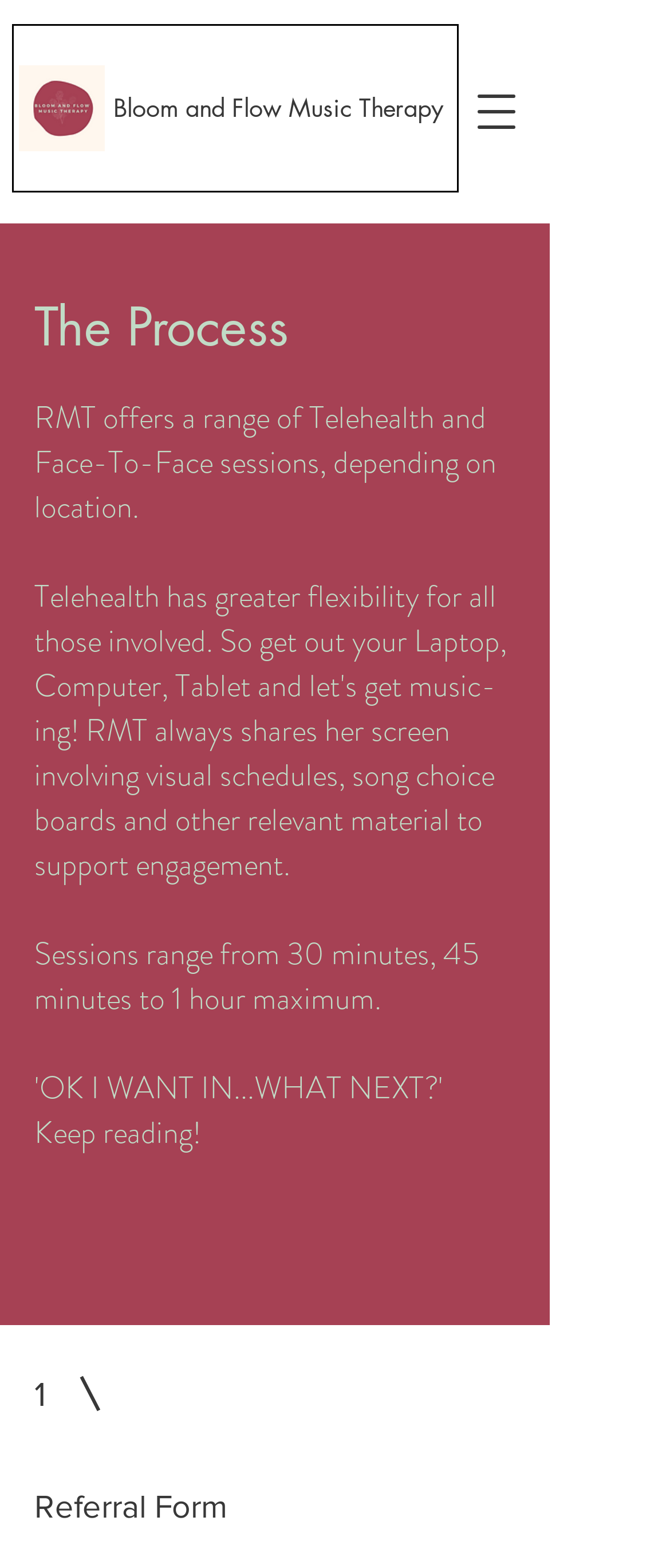Determine the bounding box coordinates of the UI element described by: "Bloom and Flow Music Therapy".

[0.156, 0.042, 0.674, 0.096]